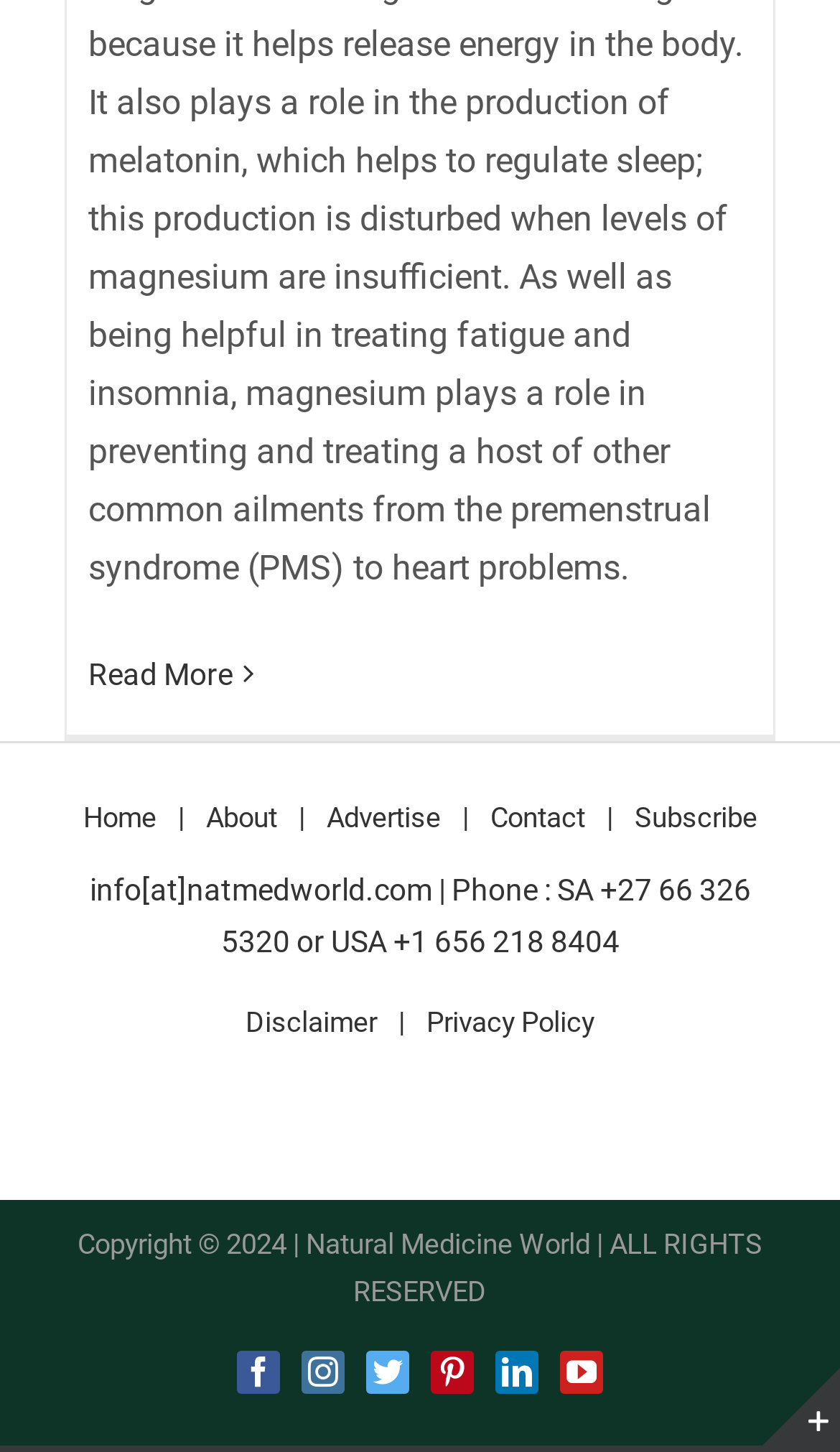Pinpoint the bounding box coordinates of the element that must be clicked to accomplish the following instruction: "Contact us". The coordinates should be in the format of four float numbers between 0 and 1, i.e., [left, top, right, bottom].

[0.583, 0.548, 0.755, 0.581]